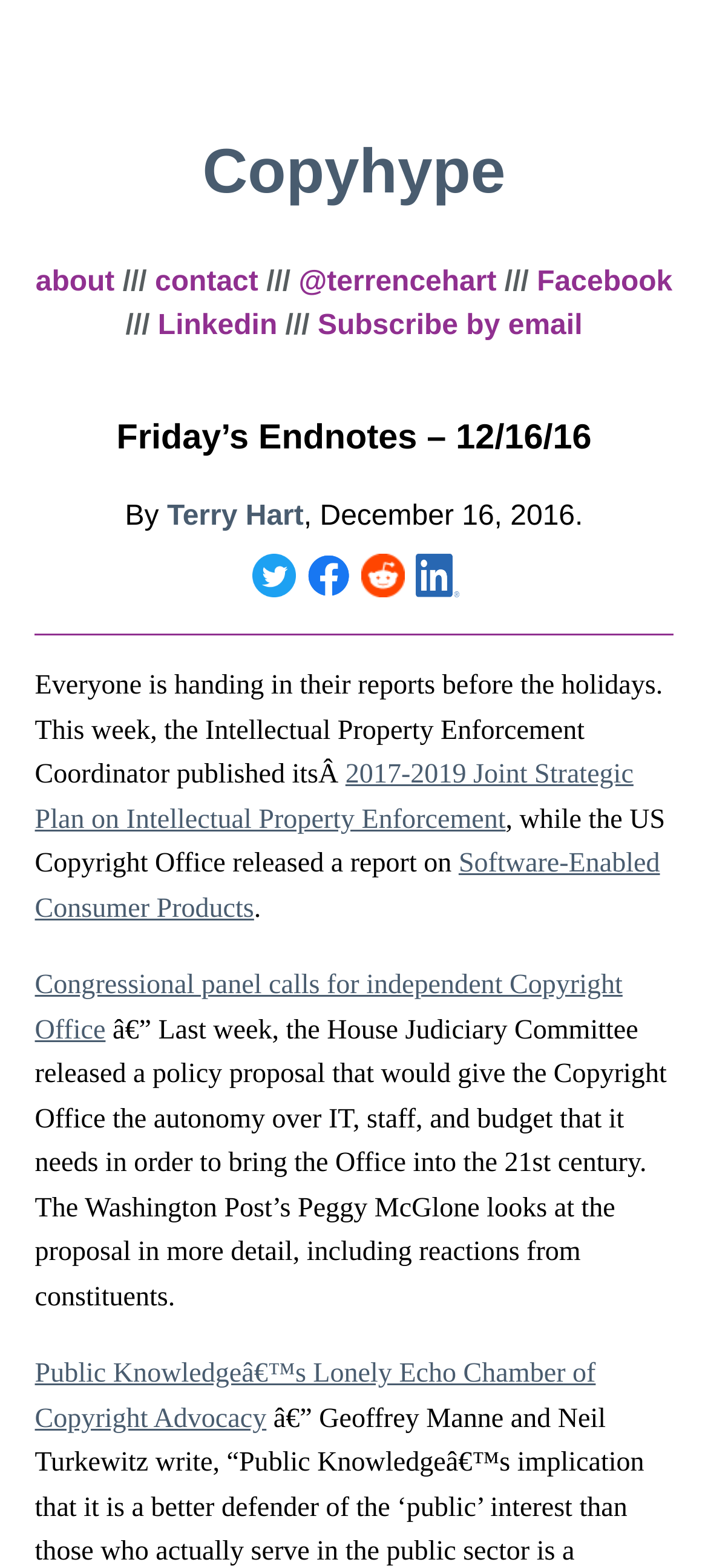Locate the bounding box coordinates of the area to click to fulfill this instruction: "Share this job on Facebook". The bounding box should be presented as four float numbers between 0 and 1, in the order [left, top, right, bottom].

None